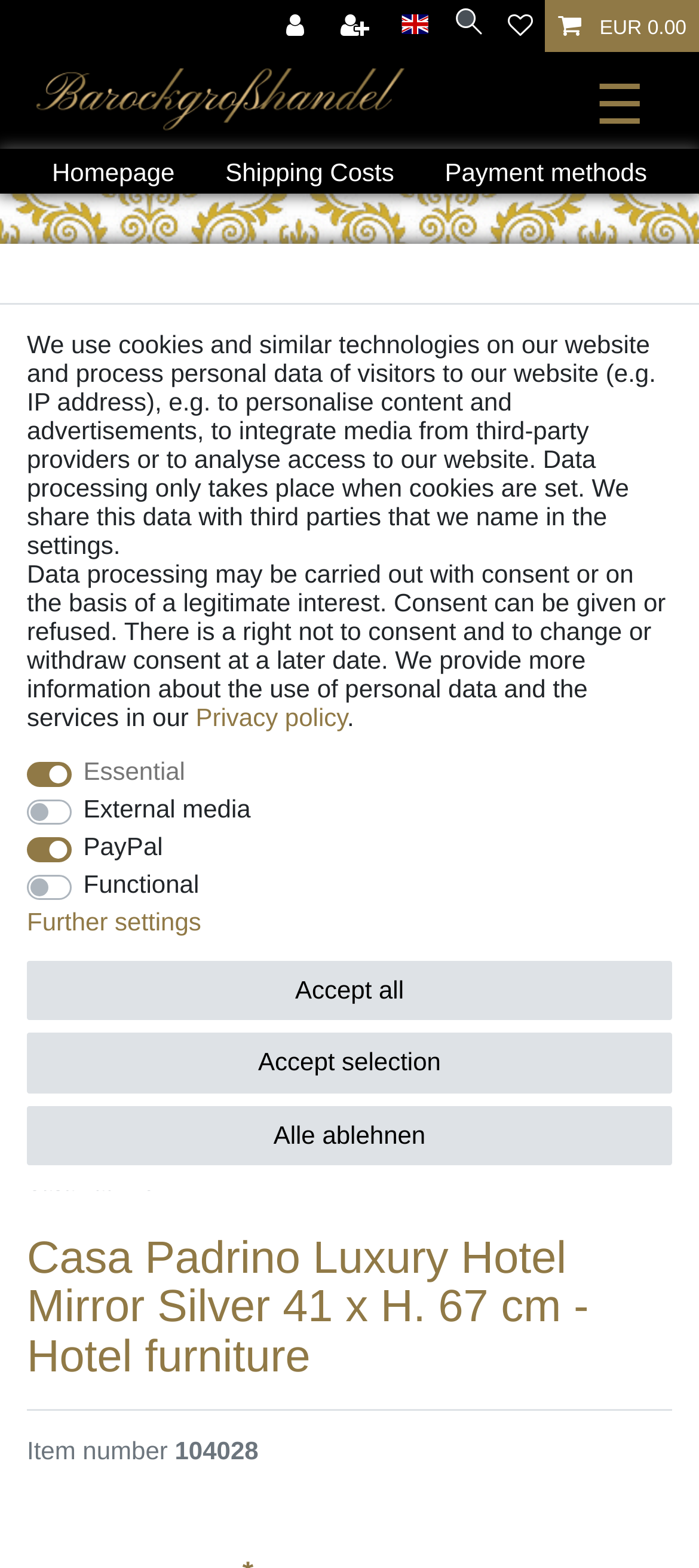Using the webpage screenshot, find the UI element described by Homepage. Provide the bounding box coordinates in the format (top-left x, top-left y, bottom-right x, bottom-right y), ensuring all values are floating point numbers between 0 and 1.

[0.038, 0.095, 0.286, 0.124]